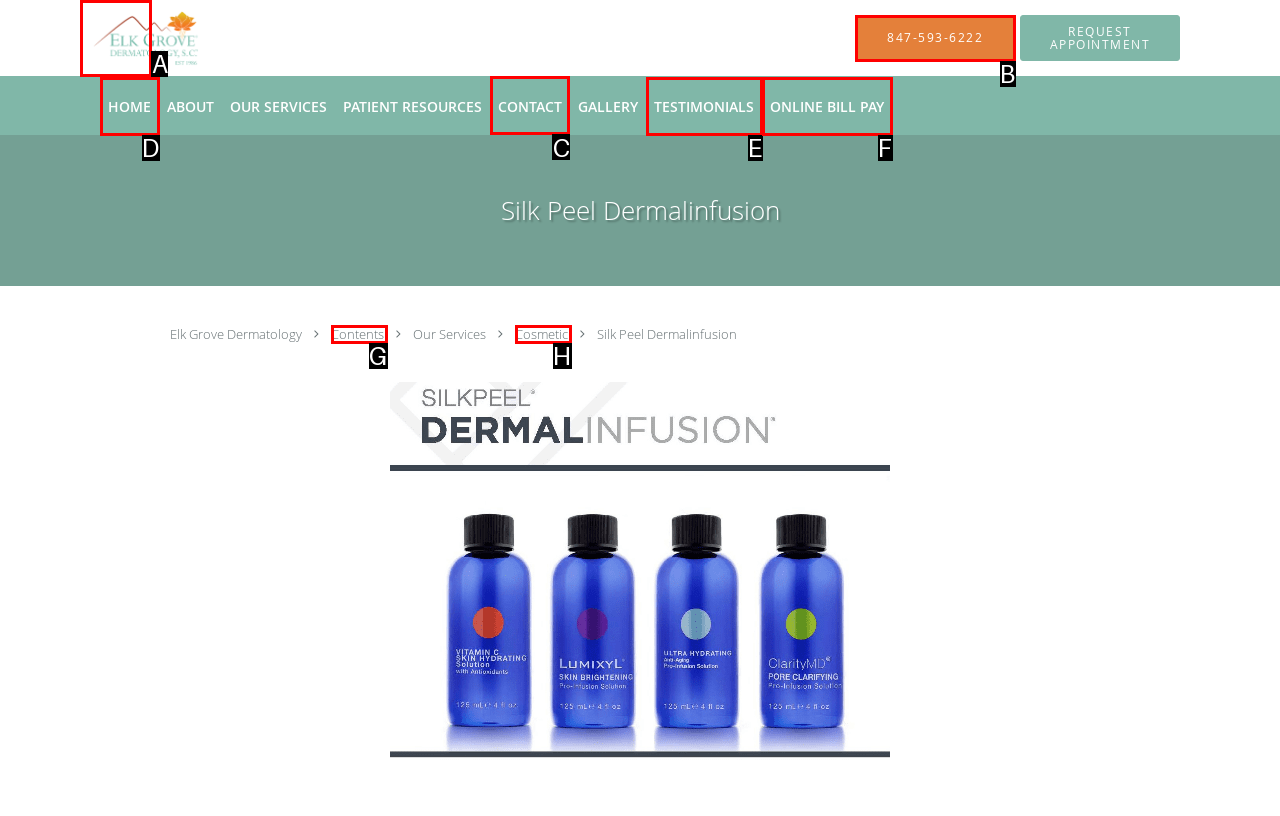Determine the right option to click to perform this task: Contact us
Answer with the correct letter from the given choices directly.

C